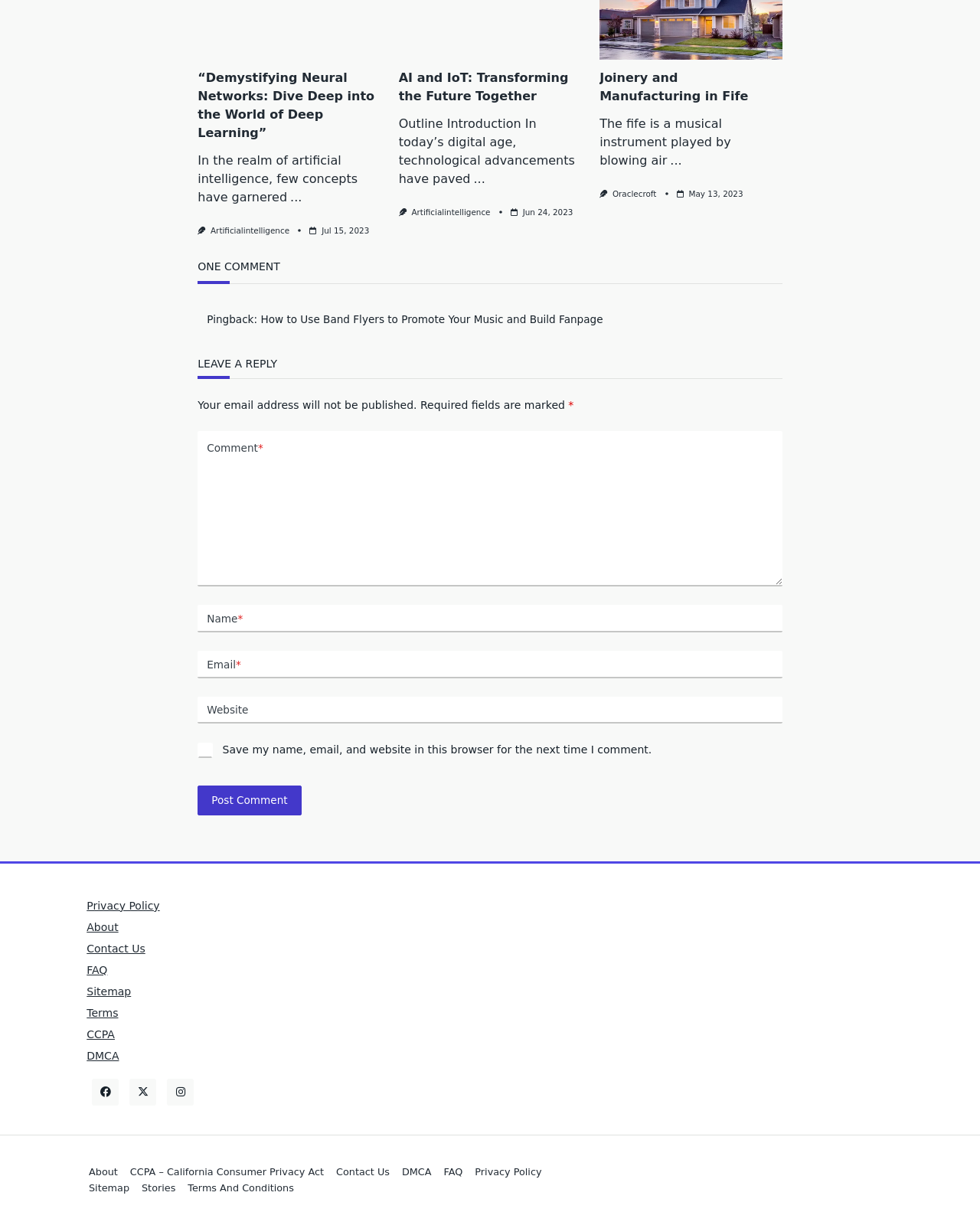Identify the bounding box coordinates of the area you need to click to perform the following instruction: "Leave a reply".

[0.202, 0.291, 0.798, 0.309]